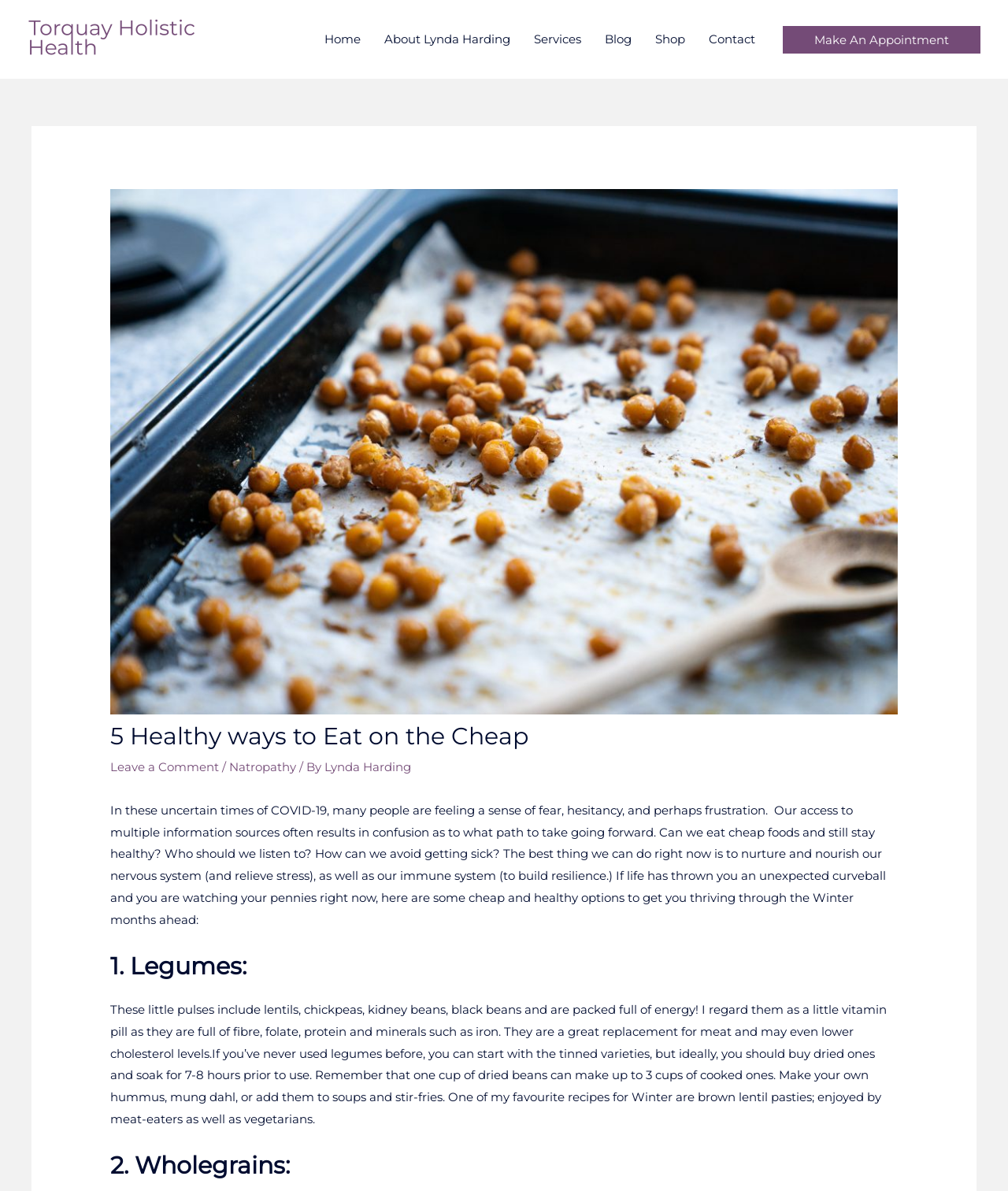Using the format (top-left x, top-left y, bottom-right x, bottom-right y), and given the element description, identify the bounding box coordinates within the screenshot: Lynda Harding

[0.322, 0.638, 0.408, 0.65]